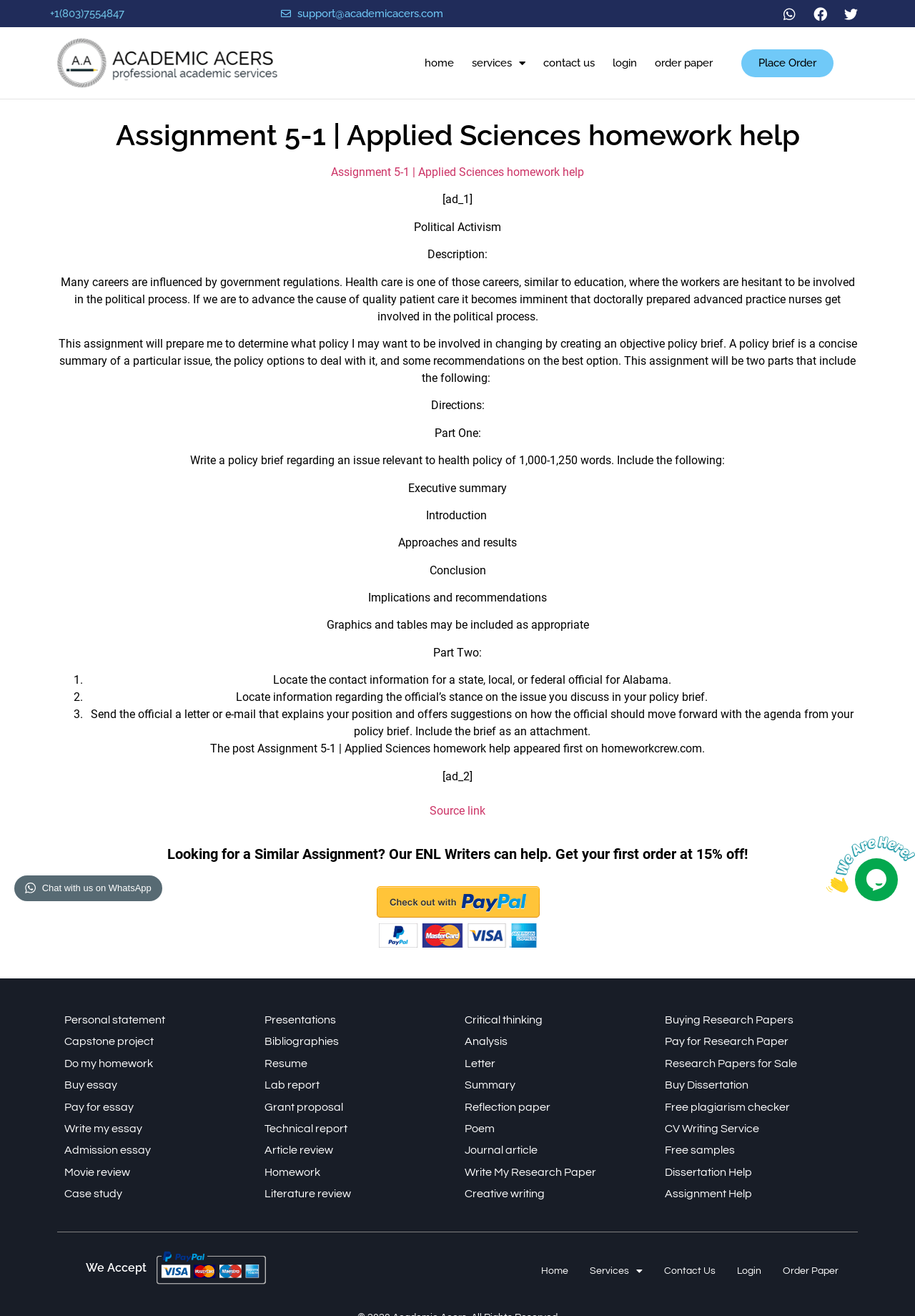What is the discount offered for the first order?
Please respond to the question with a detailed and thorough explanation.

The discount offered for the first order is 15% off, which is displayed on the webpage as a promotion for new customers, and is part of a heading element.